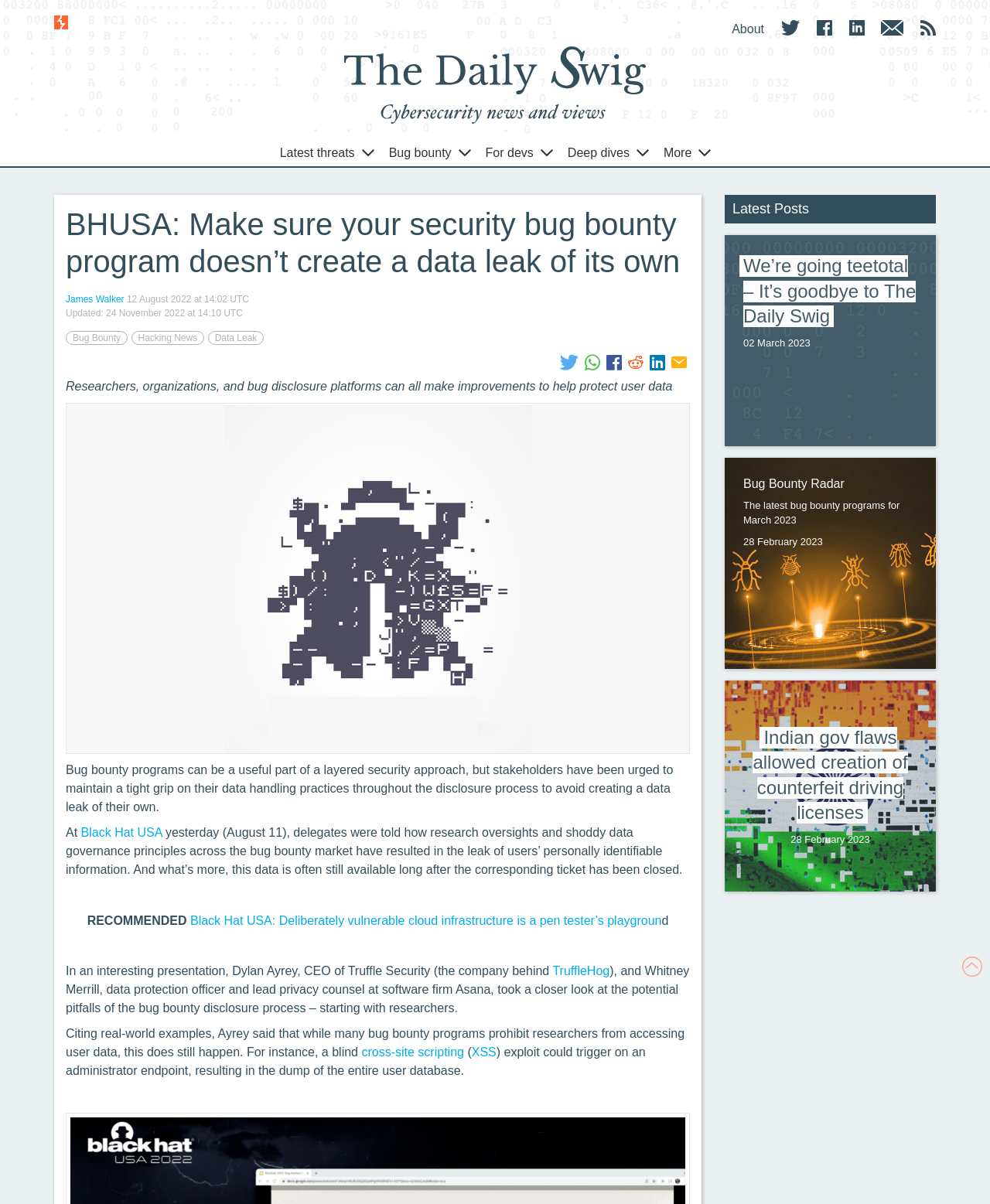Please mark the bounding box coordinates of the area that should be clicked to carry out the instruction: "Check the 'Deep dives' section".

[0.573, 0.121, 0.636, 0.132]